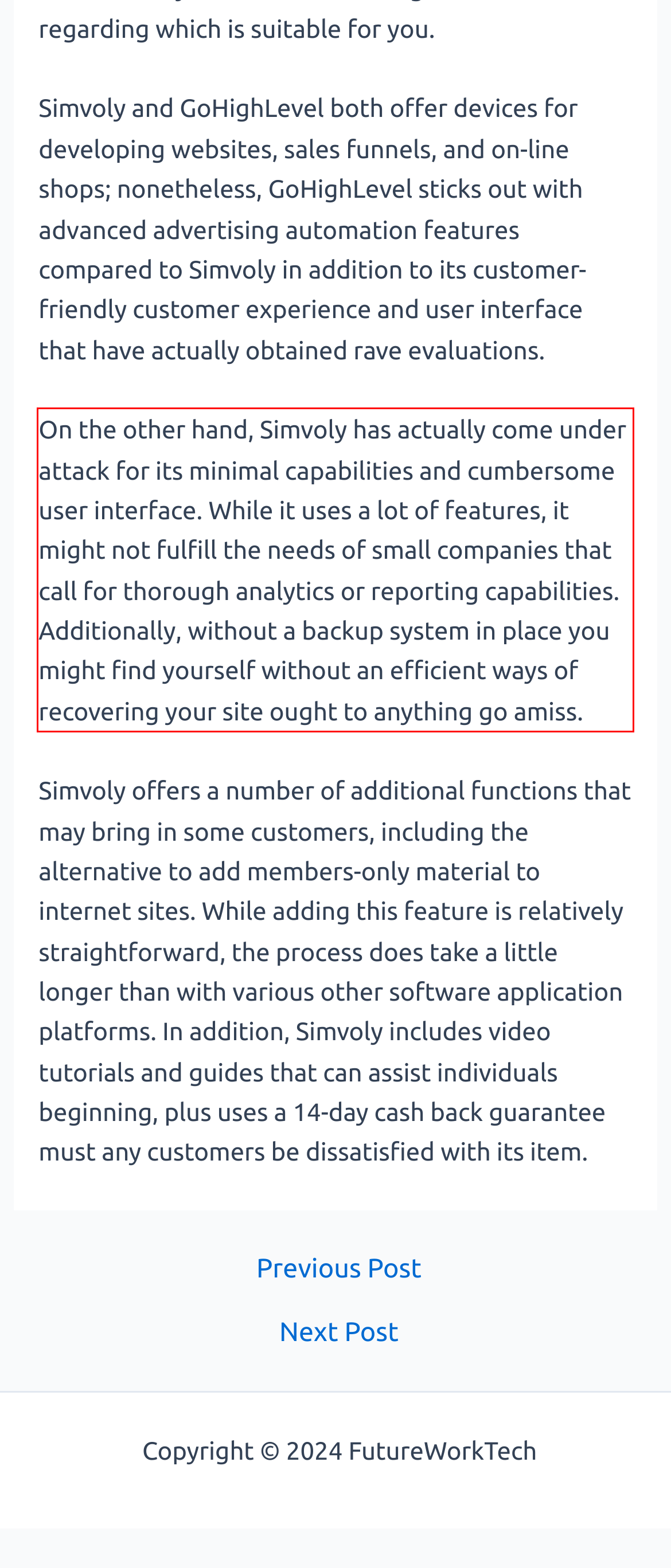Using the provided screenshot of a webpage, recognize and generate the text found within the red rectangle bounding box.

On the other hand, Simvoly has actually come under attack for its minimal capabilities and cumbersome user interface. While it uses a lot of features, it might not fulfill the needs of small companies that call for thorough analytics or reporting capabilities. Additionally, without a backup system in place you might find yourself without an efficient ways of recovering your site ought to anything go amiss.